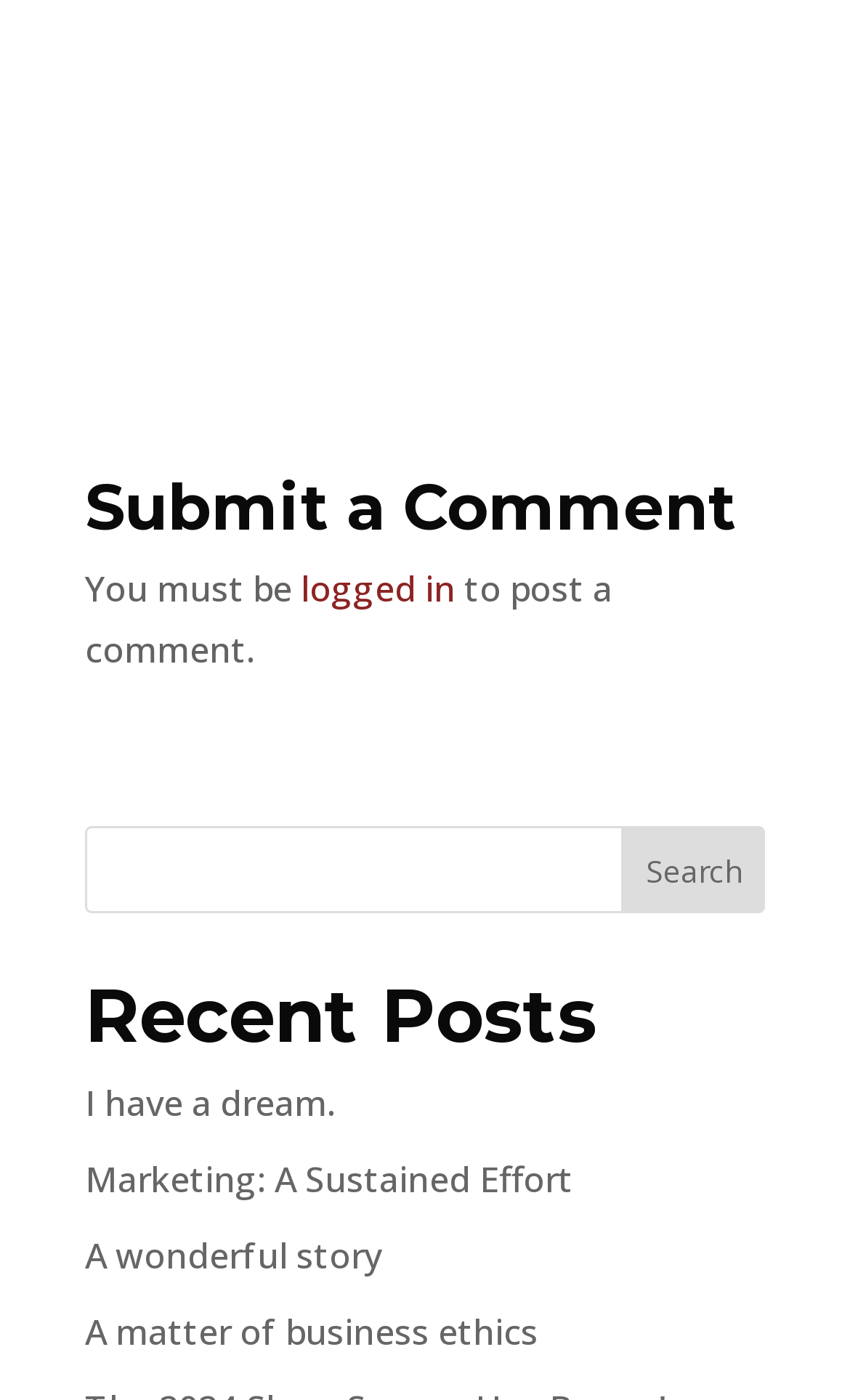What is the last post title in the Recent Posts section?
Answer the question with a single word or phrase derived from the image.

A matter of business ethics